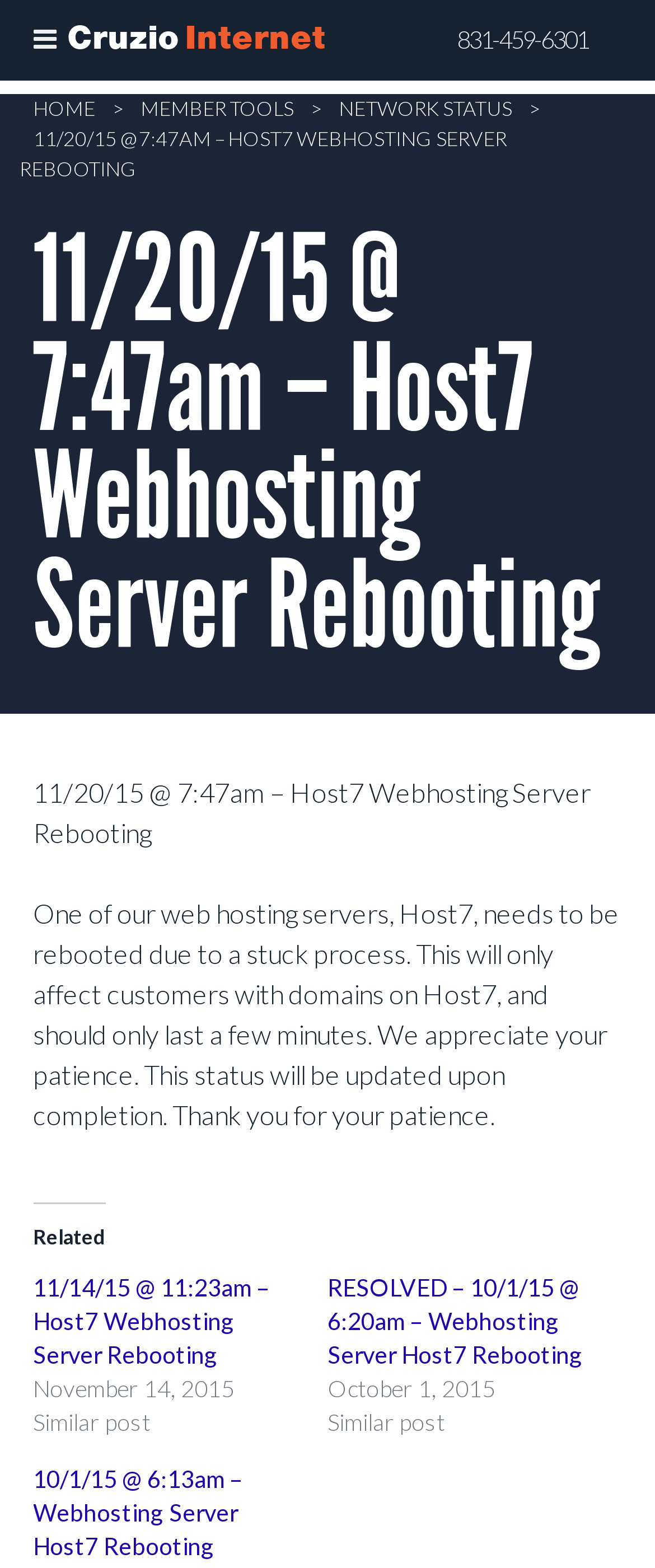Provide the bounding box coordinates of the section that needs to be clicked to accomplish the following instruction: "toggle menu."

[0.0, 0.0, 0.138, 0.051]